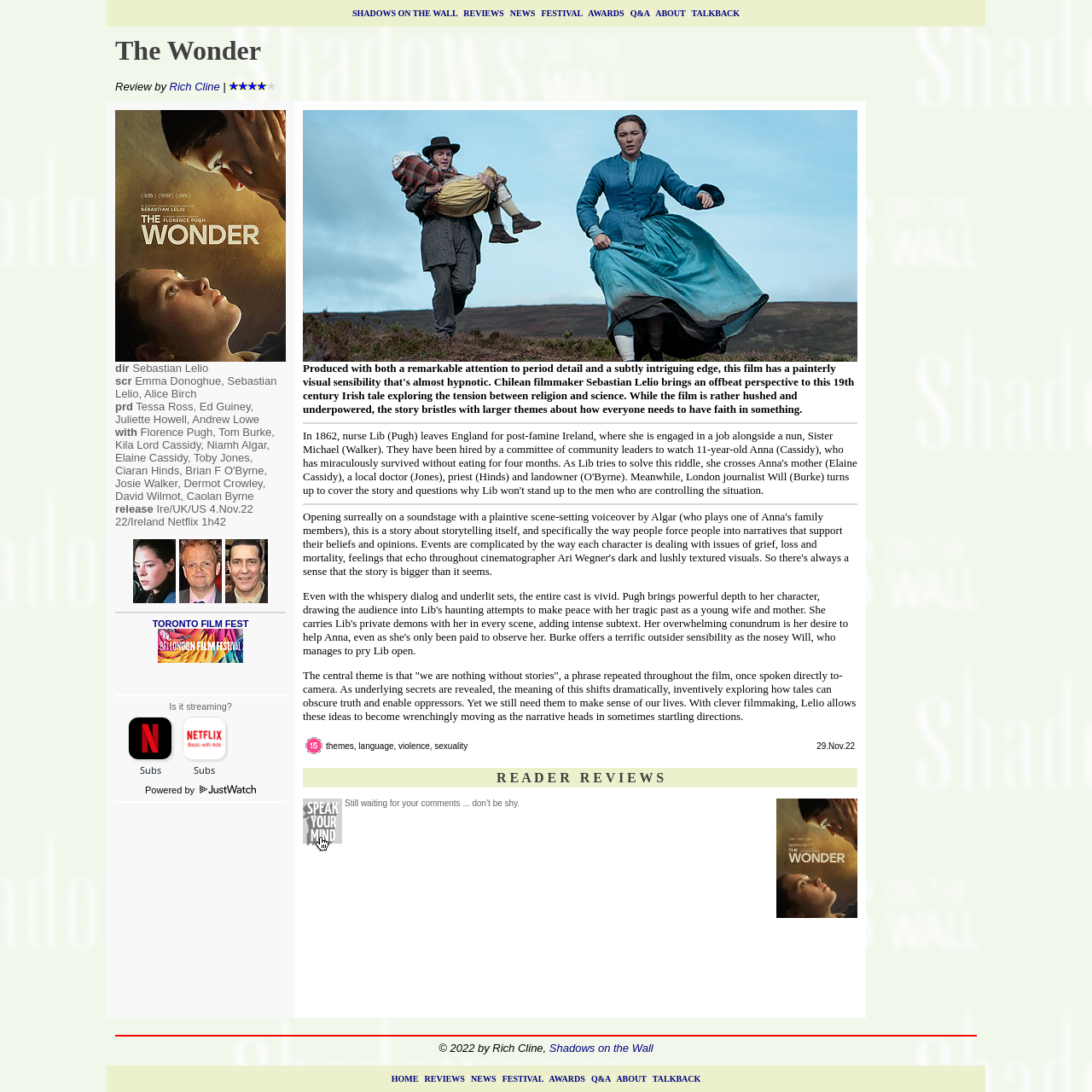Determine the bounding box coordinates of the clickable region to follow the instruction: "Click on the 'REVIEWS' link".

[0.424, 0.008, 0.461, 0.016]